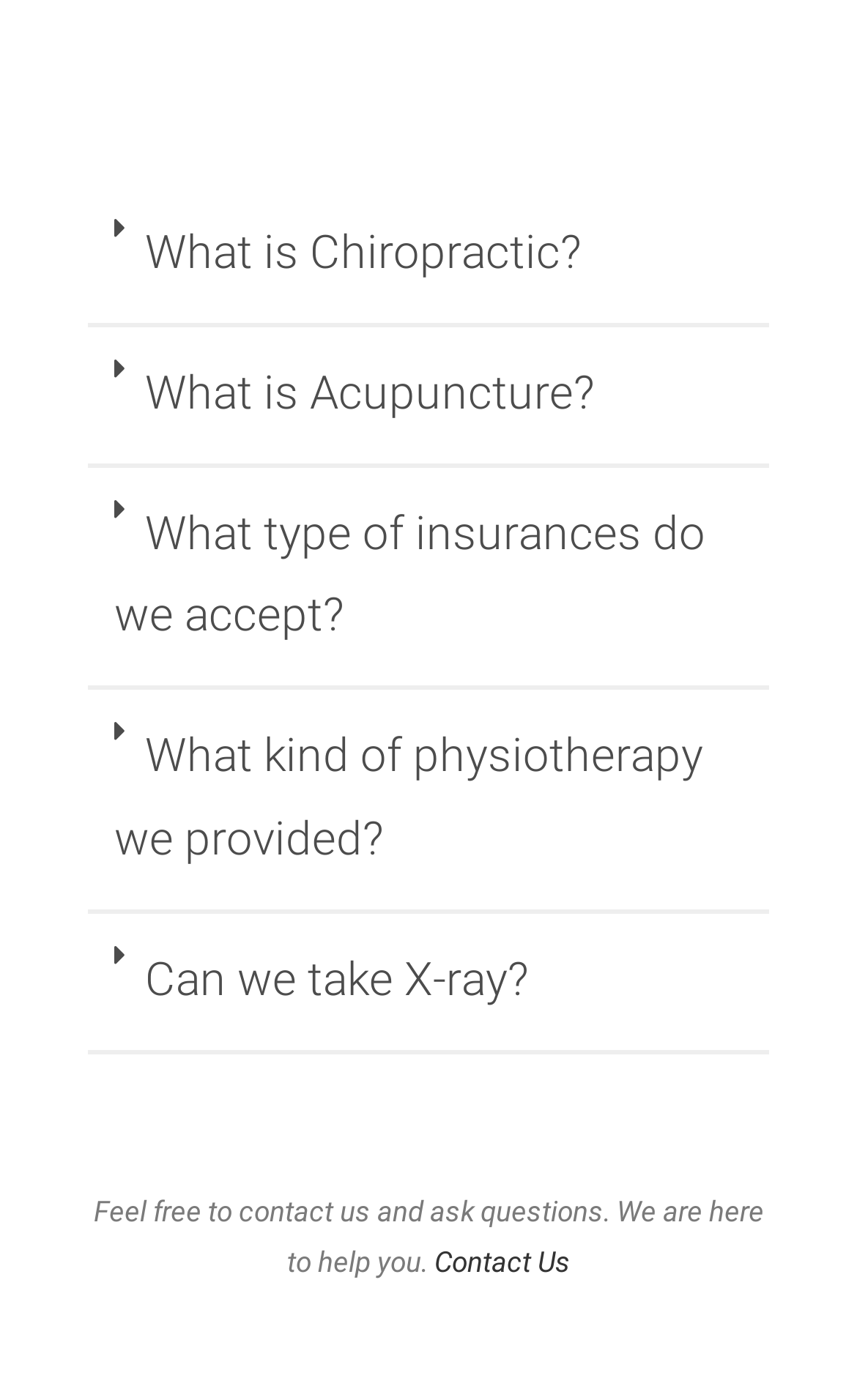Specify the bounding box coordinates of the element's area that should be clicked to execute the given instruction: "Click on 'Can we take X-ray?'". The coordinates should be four float numbers between 0 and 1, i.e., [left, top, right, bottom].

[0.103, 0.652, 0.897, 0.752]